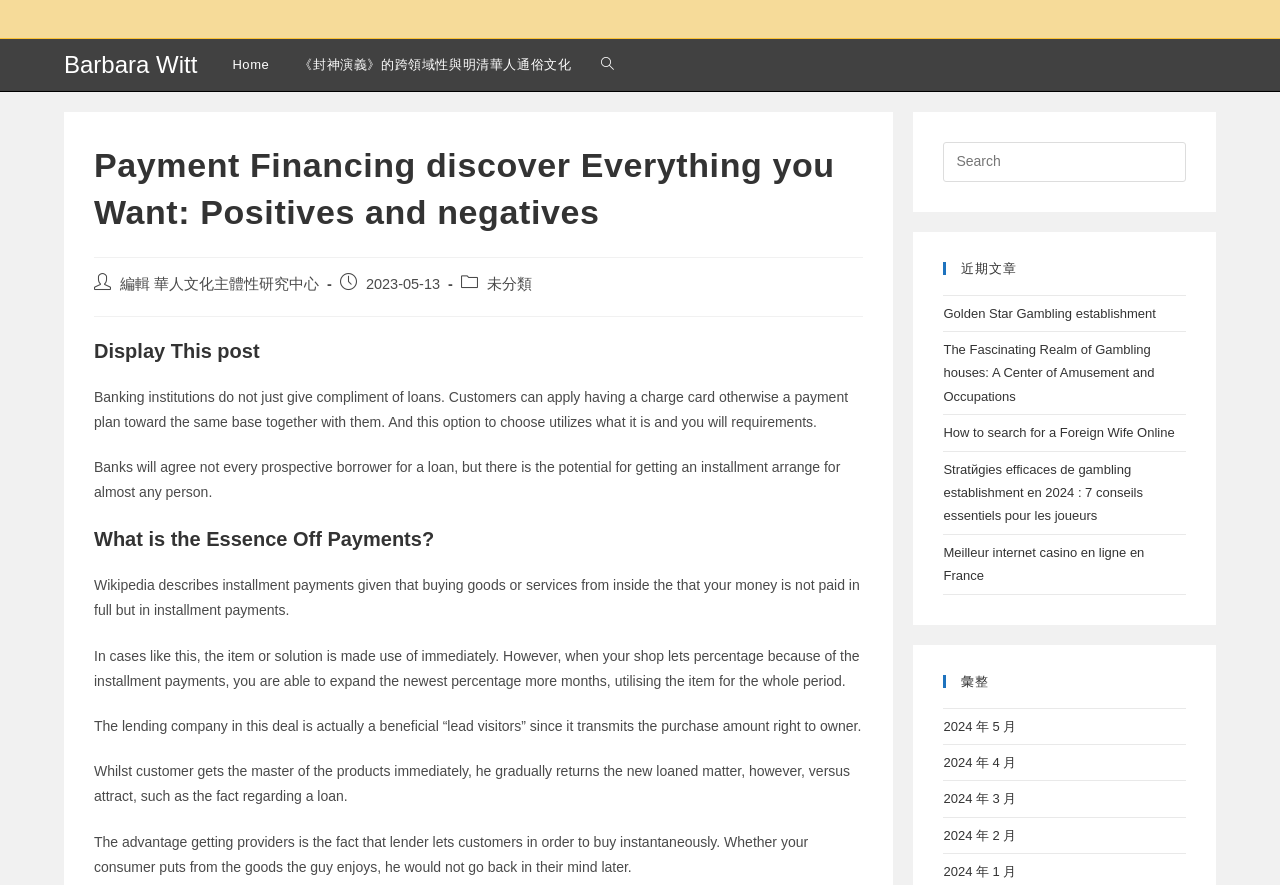Provide a one-word or brief phrase answer to the question:
What is the date of the post?

2023-05-13